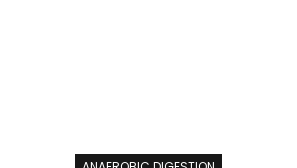Use a single word or phrase to answer the following:
What is the relevance of anaerobic digestion?

Environmental science and sustainable waste management